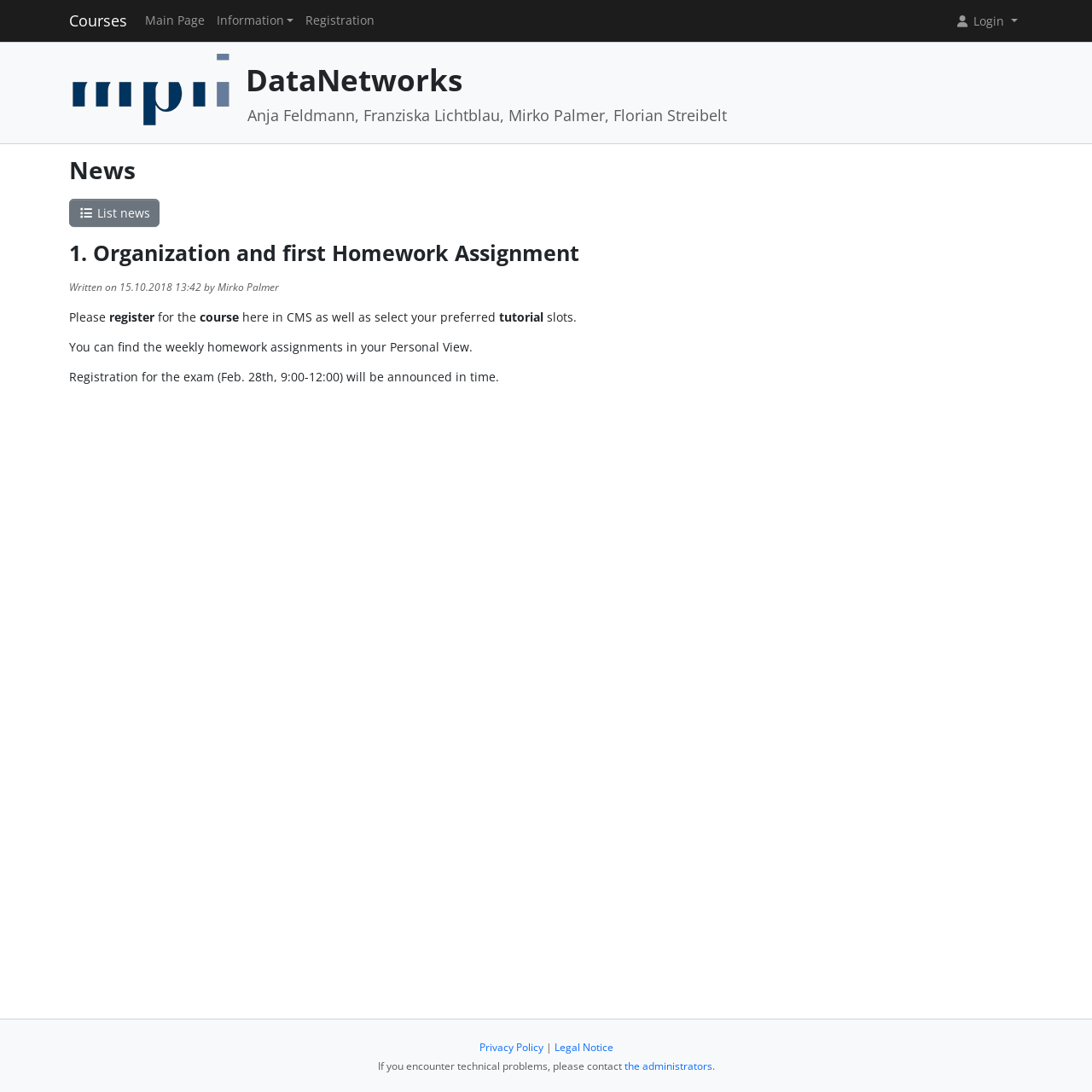Predict the bounding box of the UI element based on this description: "Replacement Windows".

None